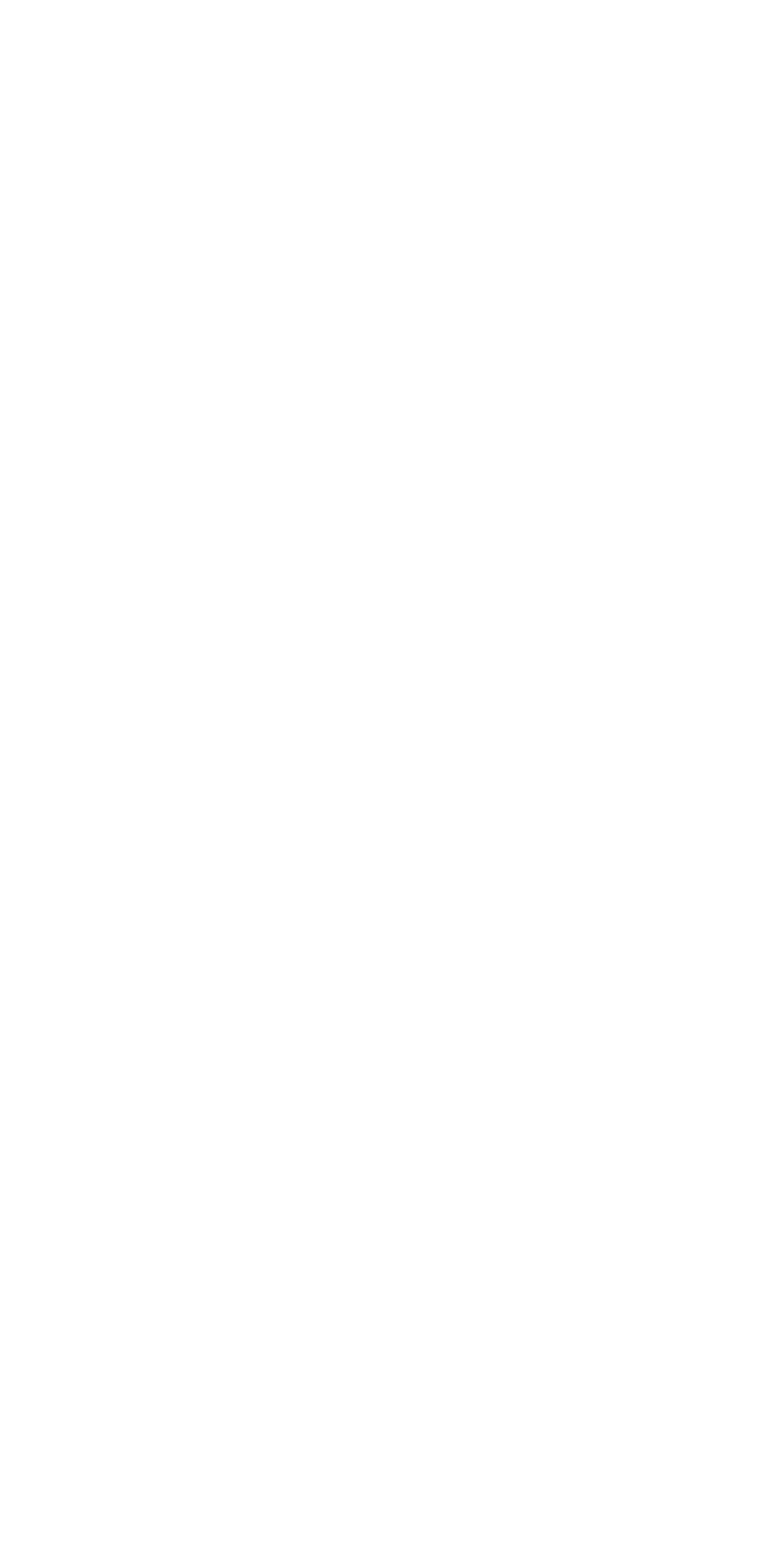What are the two marketing methods discussed?
Please craft a detailed and exhaustive response to the question.

The webpage discusses two marketing methods, Outbound Account Based Marketing and Inbound Demand Generation, and explains their differences.